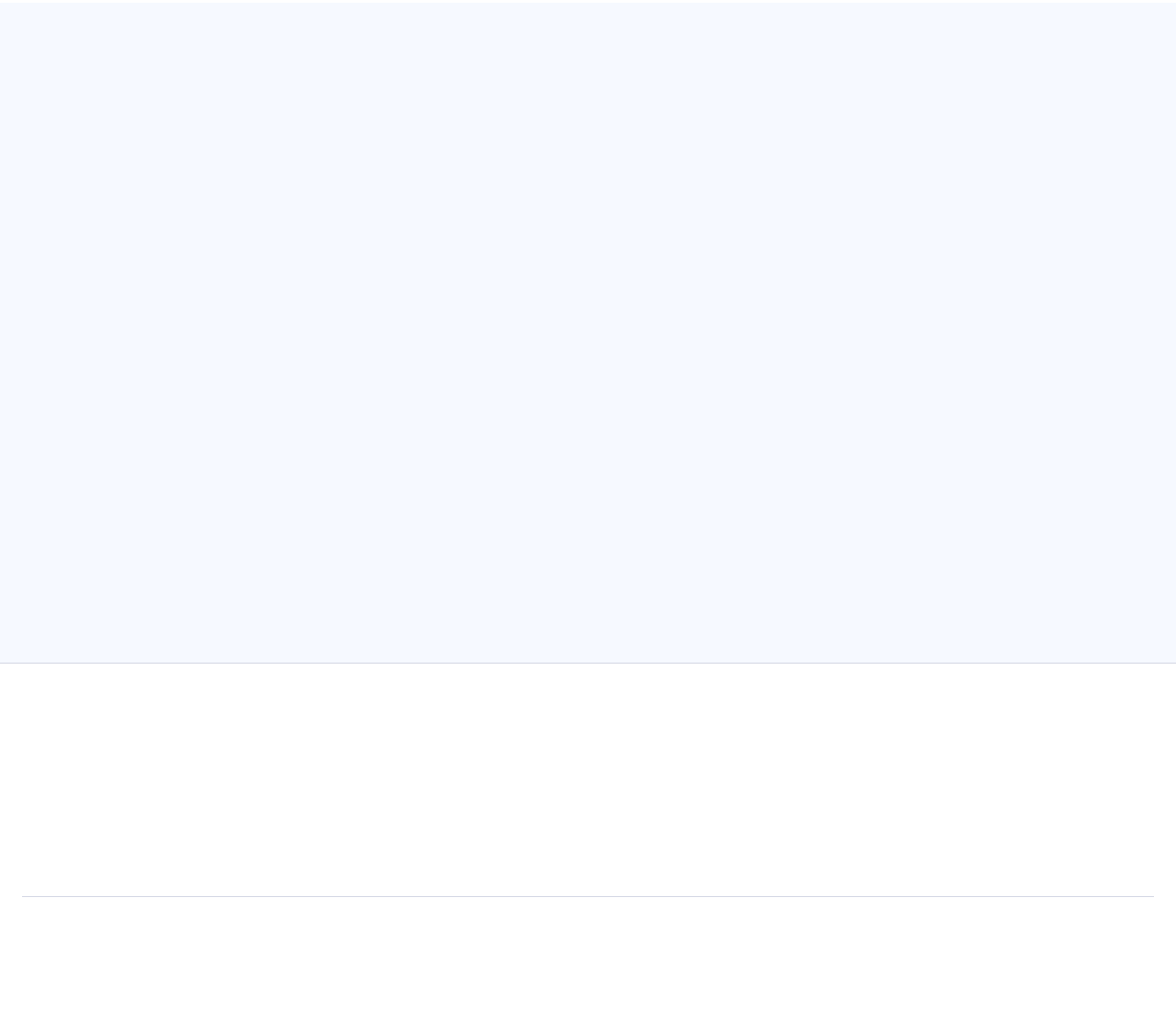Find the bounding box coordinates for the HTML element specified by: "".

[0.838, 0.17, 0.876, 0.214]